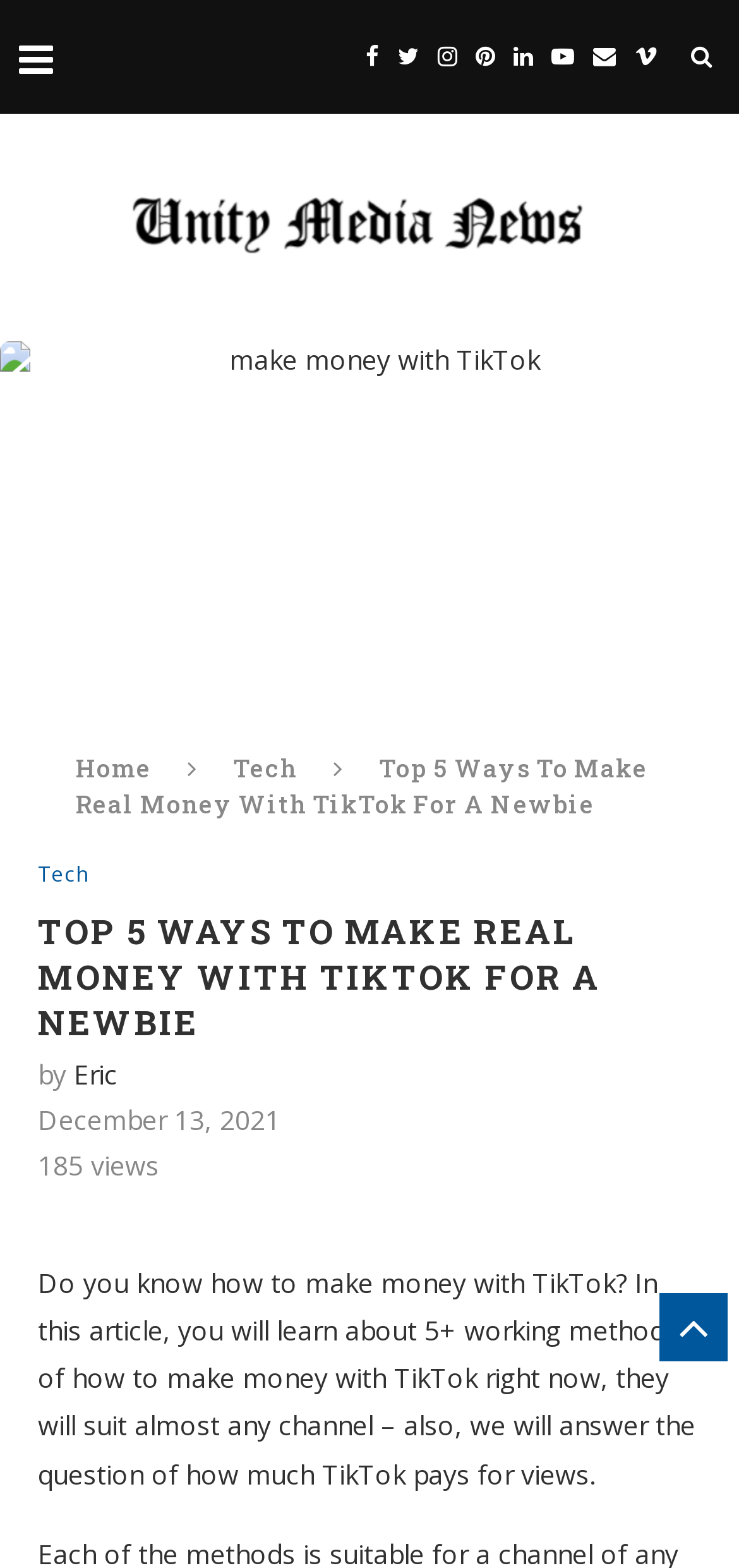Provide the bounding box coordinates of the HTML element described as: "Tech". The bounding box coordinates should be four float numbers between 0 and 1, i.e., [left, top, right, bottom].

[0.323, 0.478, 0.413, 0.501]